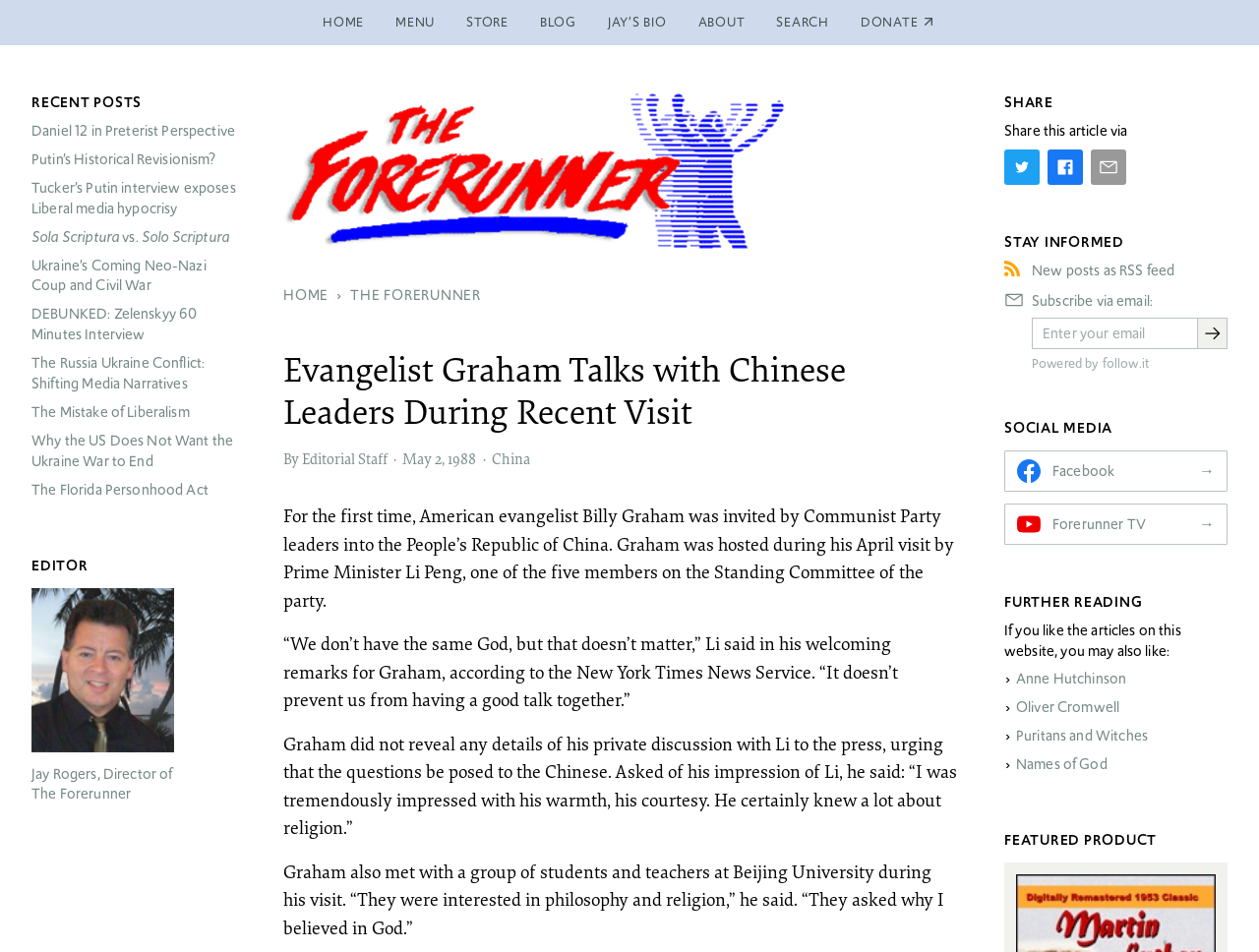Determine the bounding box coordinates of the area to click in order to meet this instruction: "Read the article about Evangelist Graham's visit to China".

[0.225, 0.527, 0.758, 0.642]